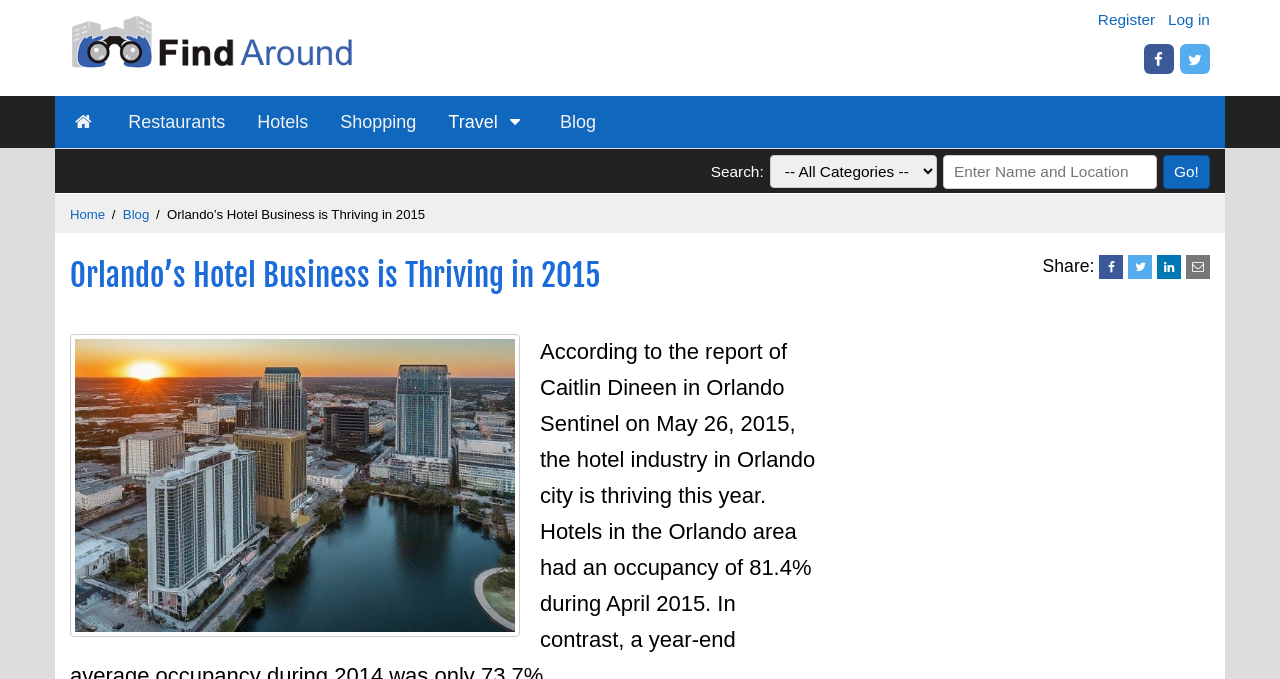Construct a thorough caption encompassing all aspects of the webpage.

This webpage is about Orlando hotels thriving in 2015. At the top left, there is a link "Find Around" accompanied by an image with the same name. To the right of this link, there are three more links: "Register", "Log in", and a non-descriptive link with a static text "\xa0". 

On the top right, there are social media links to visit the website's Facebook page and Twitter profile. Below these links, there is a navigation menu with links to "Restaurants", "Hotels", "Shopping", and "Blog". A button "Travel" with an icon is also part of this menu.

In the middle of the page, there is a search bar with a label "Search:" and a combobox to select a category. Next to the combobox, there is a textbox to enter the name of a business or location, and a "Go!" button.

Below the search bar, there are three links: "Home", "Blog", and a heading "Orlando’s Hotel Business is Thriving in 2015" which is also the title of the webpage. This heading is accompanied by a large image that takes up most of the page's width.

At the bottom of the page, there are sharing links to share the article on Facebook, Twitter, LinkedIn, or via Email, preceded by a "Share:" label.